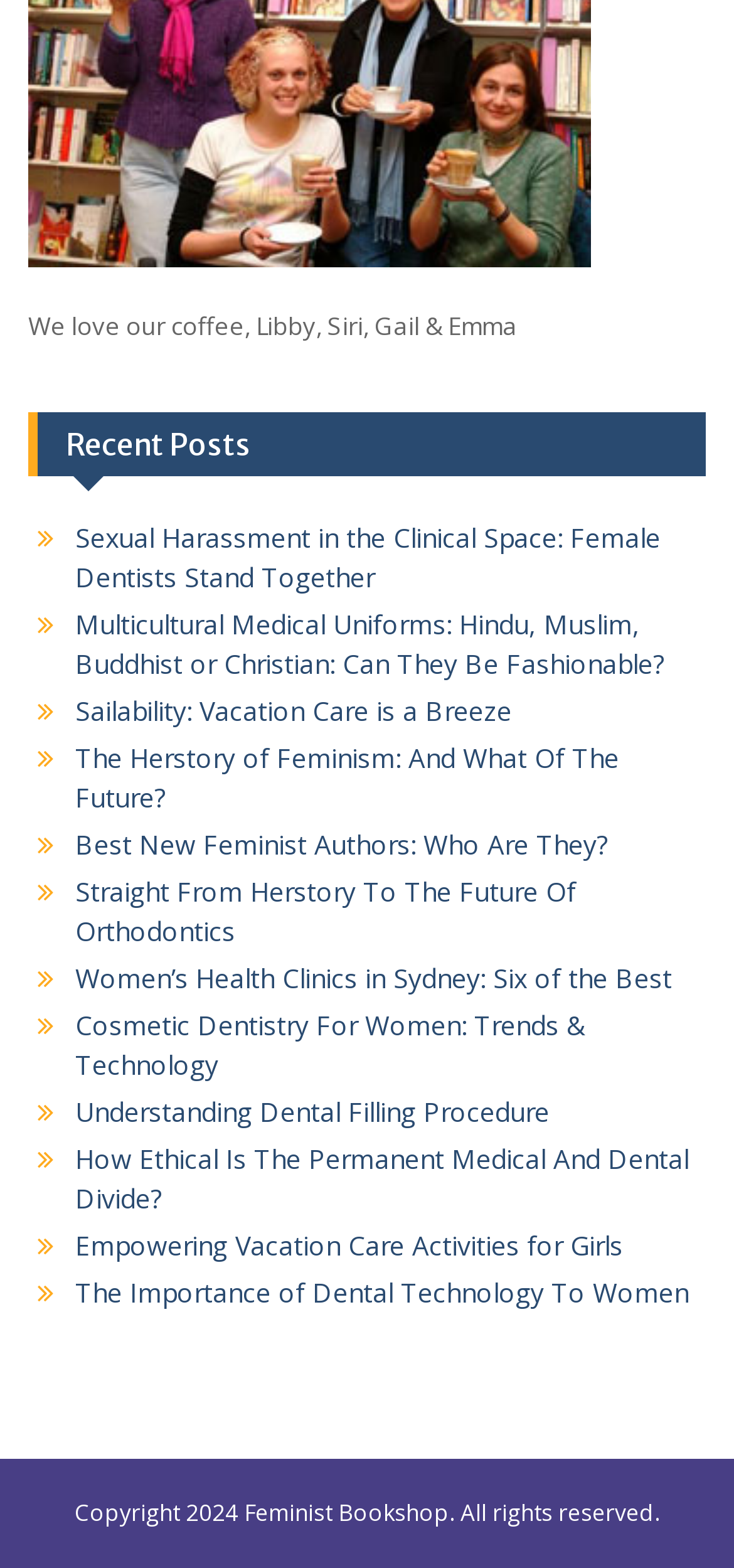What is the section title above the links?
Using the image, provide a concise answer in one word or a short phrase.

Recent Posts